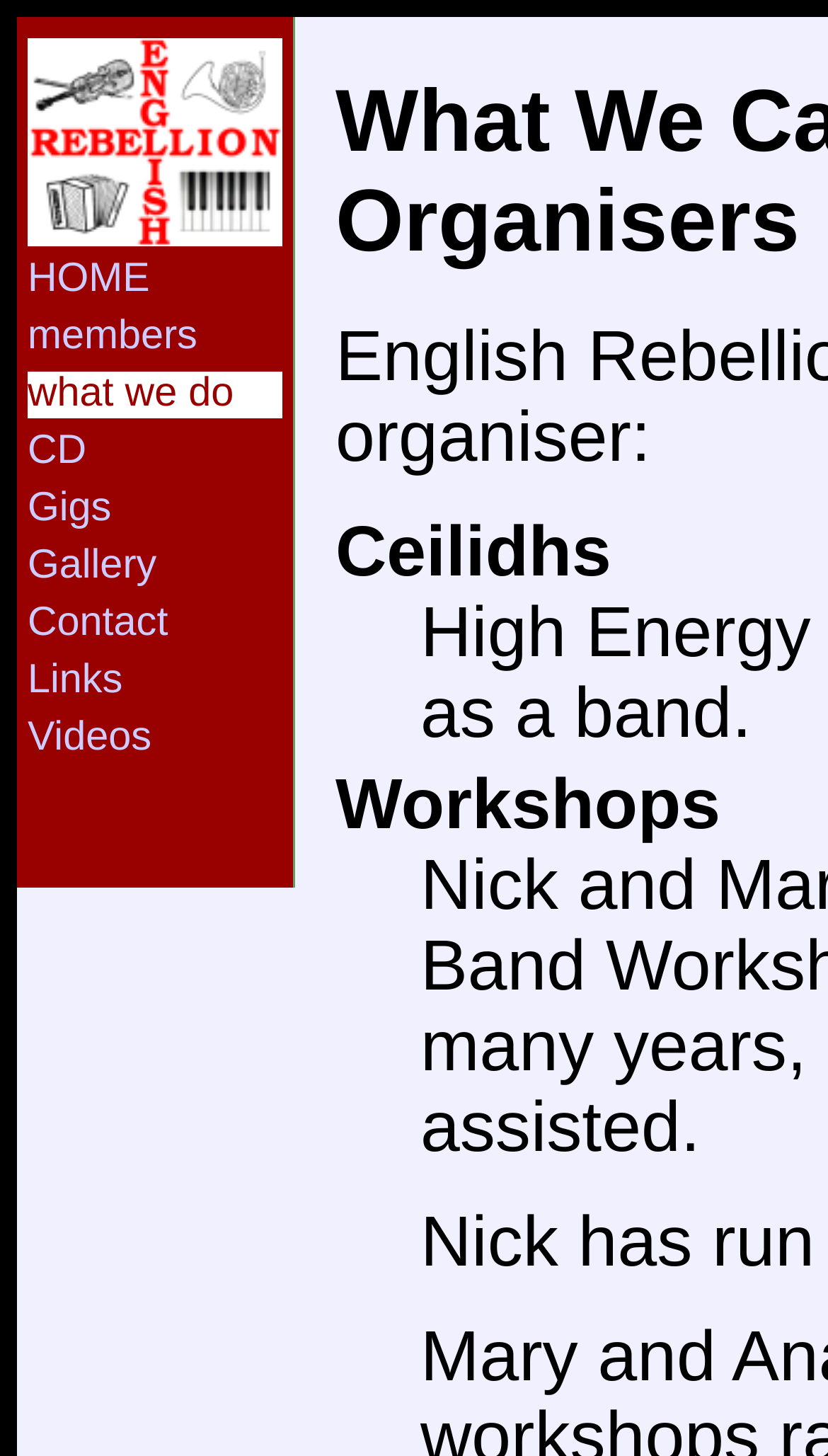Please mark the clickable region by giving the bounding box coordinates needed to complete this instruction: "go to home page".

[0.033, 0.176, 0.341, 0.209]